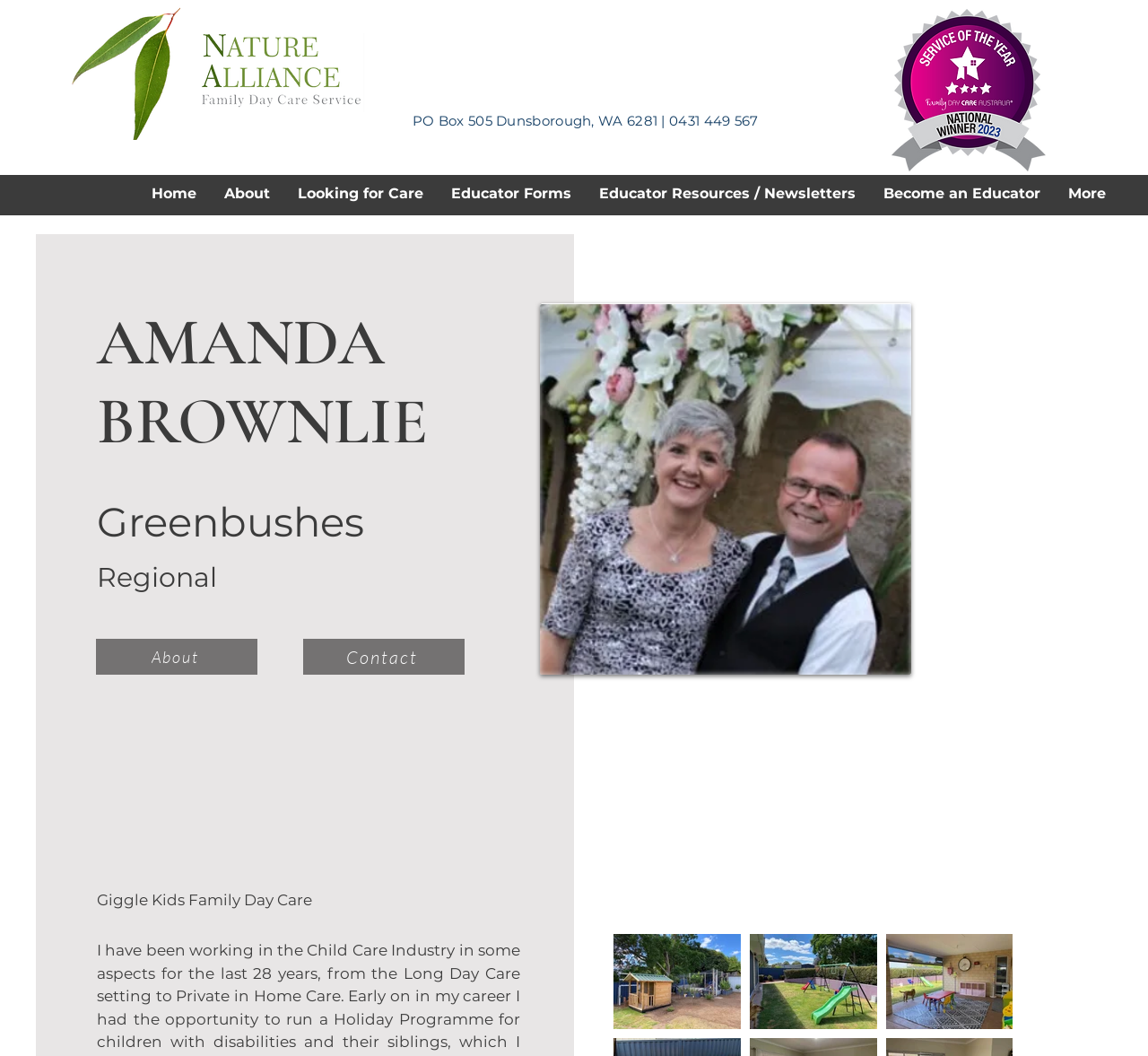Use a single word or phrase to answer this question: 
What is the name of the organization?

Nature Alliance